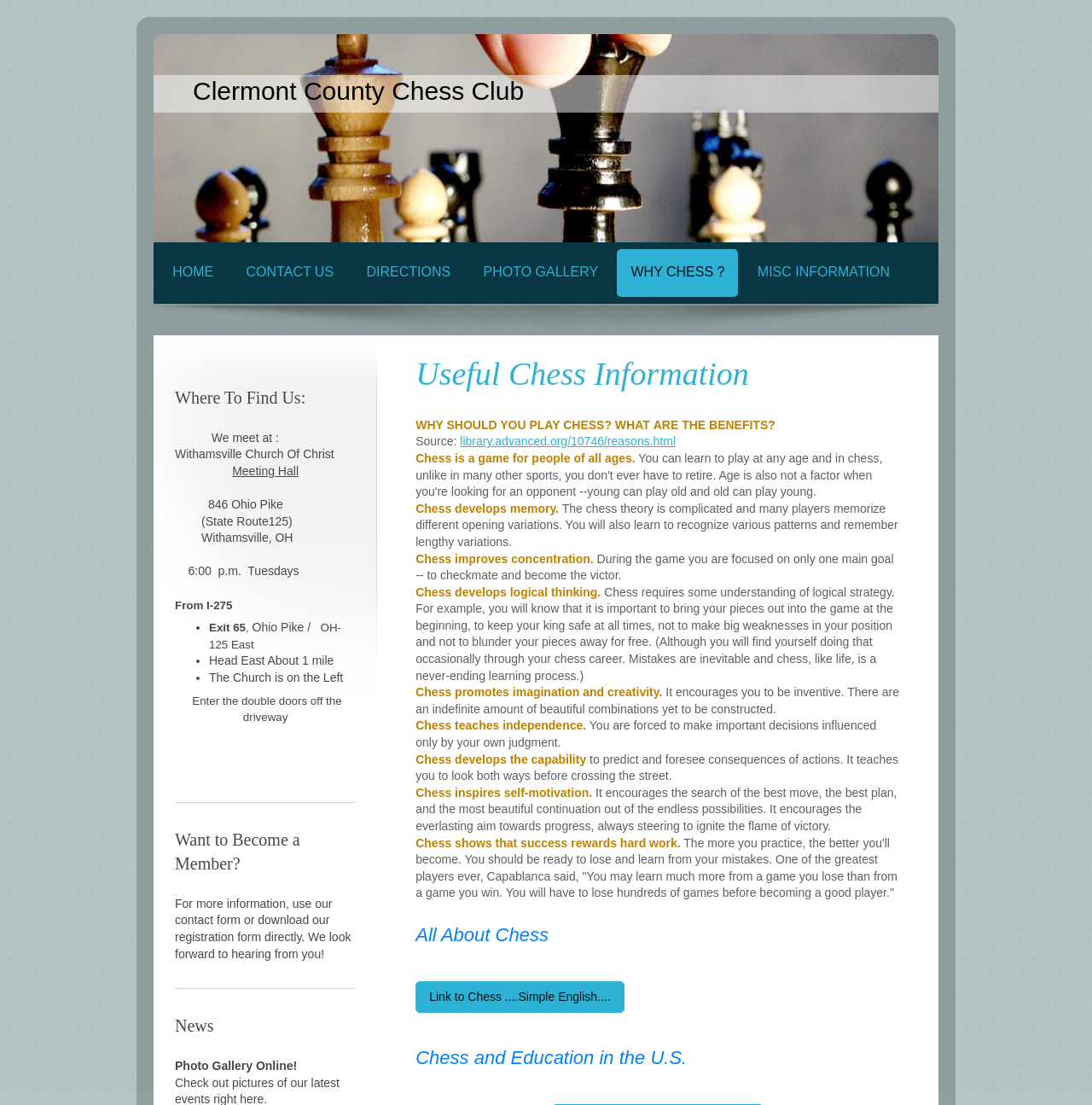Can you provide the bounding box coordinates for the element that should be clicked to implement the instruction: "Read about WHY CHESS?"?

[0.565, 0.225, 0.676, 0.268]